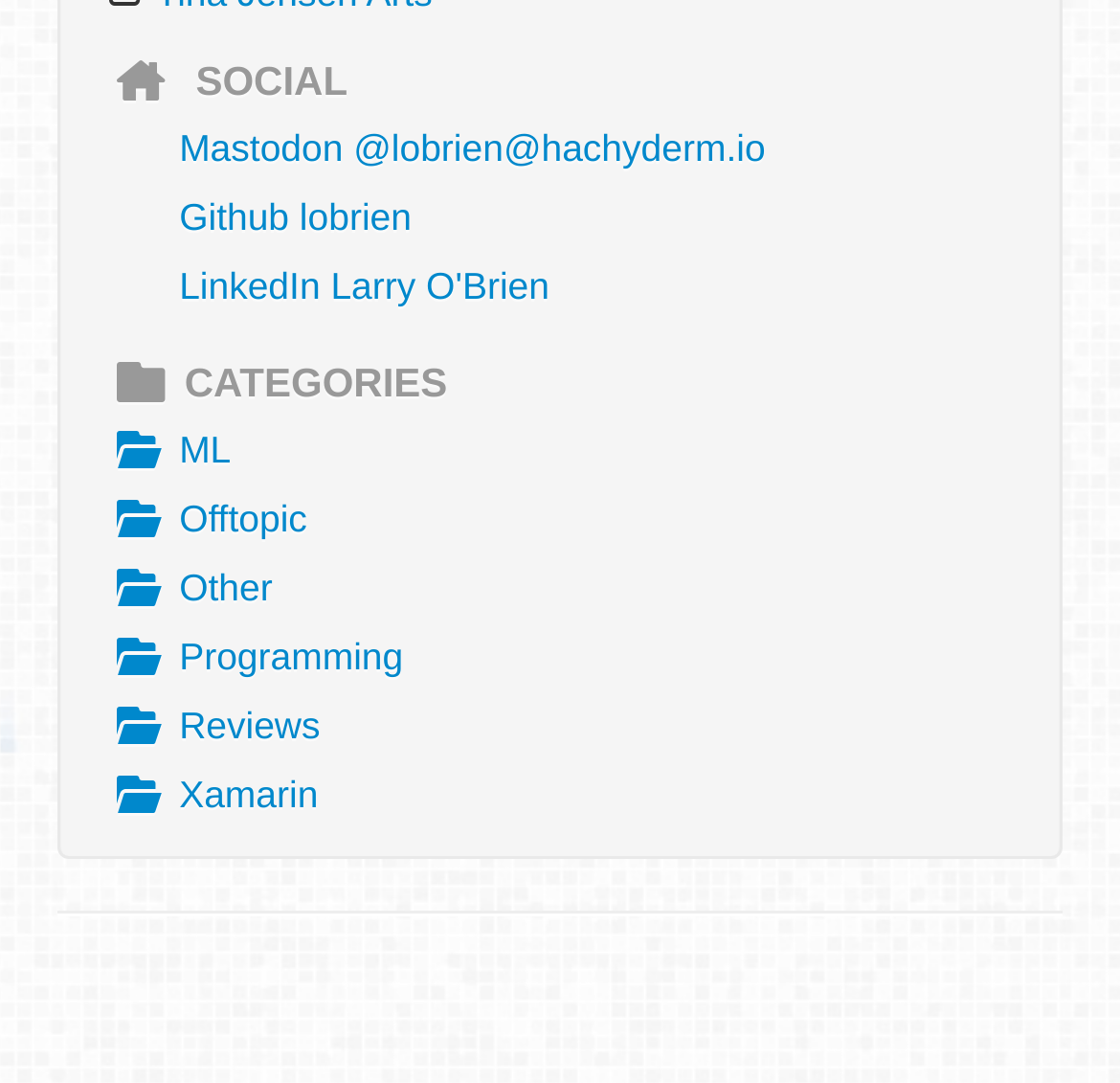Identify the bounding box coordinates for the region to click in order to carry out this instruction: "View Larry O'Brien's LinkedIn profile". Provide the coordinates using four float numbers between 0 and 1, formatted as [left, top, right, bottom].

[0.054, 0.233, 0.946, 0.297]